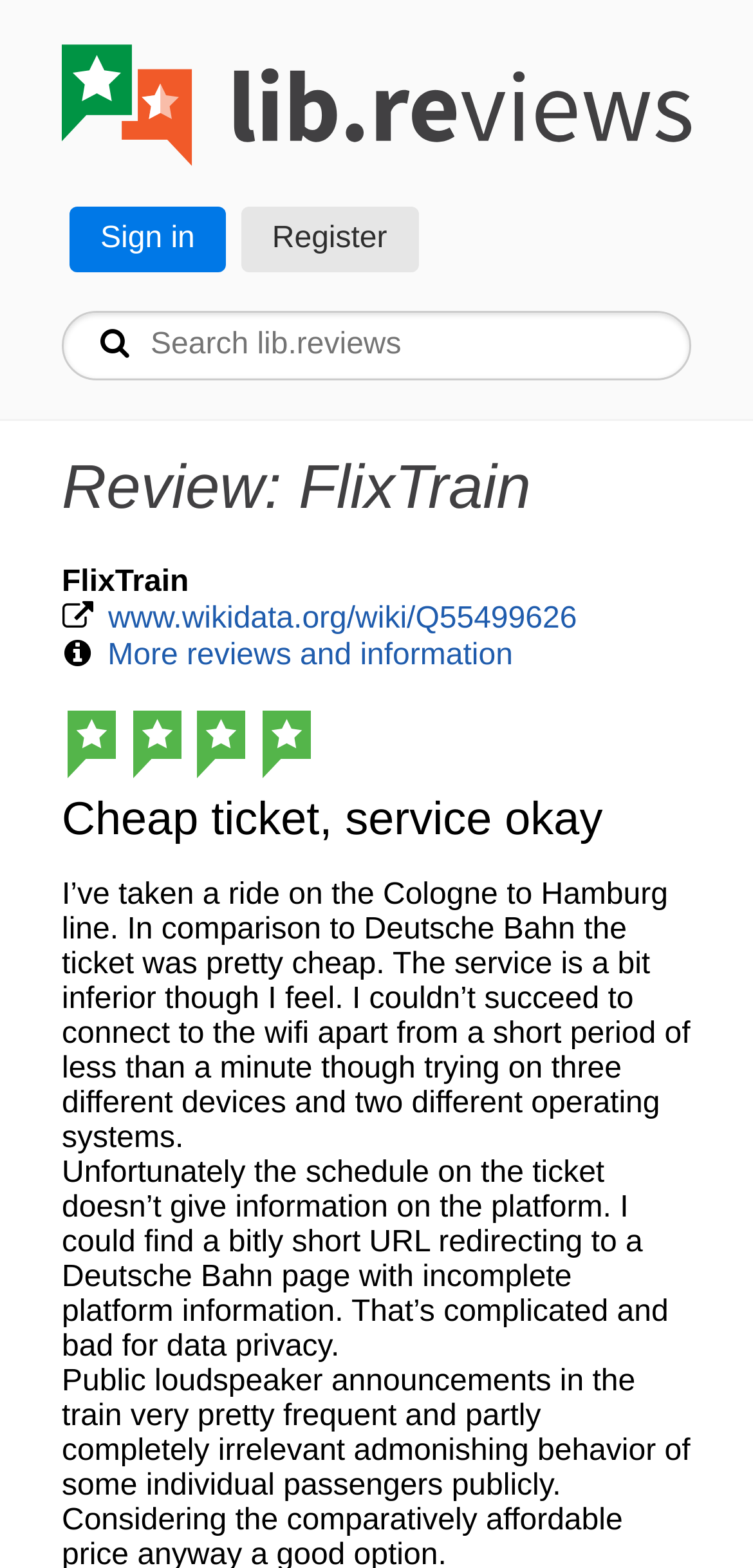For the element described, predict the bounding box coordinates as (top-left x, top-left y, bottom-right x, bottom-right y). All values should be between 0 and 1. Element description: aria-label="Share on facebook"

None